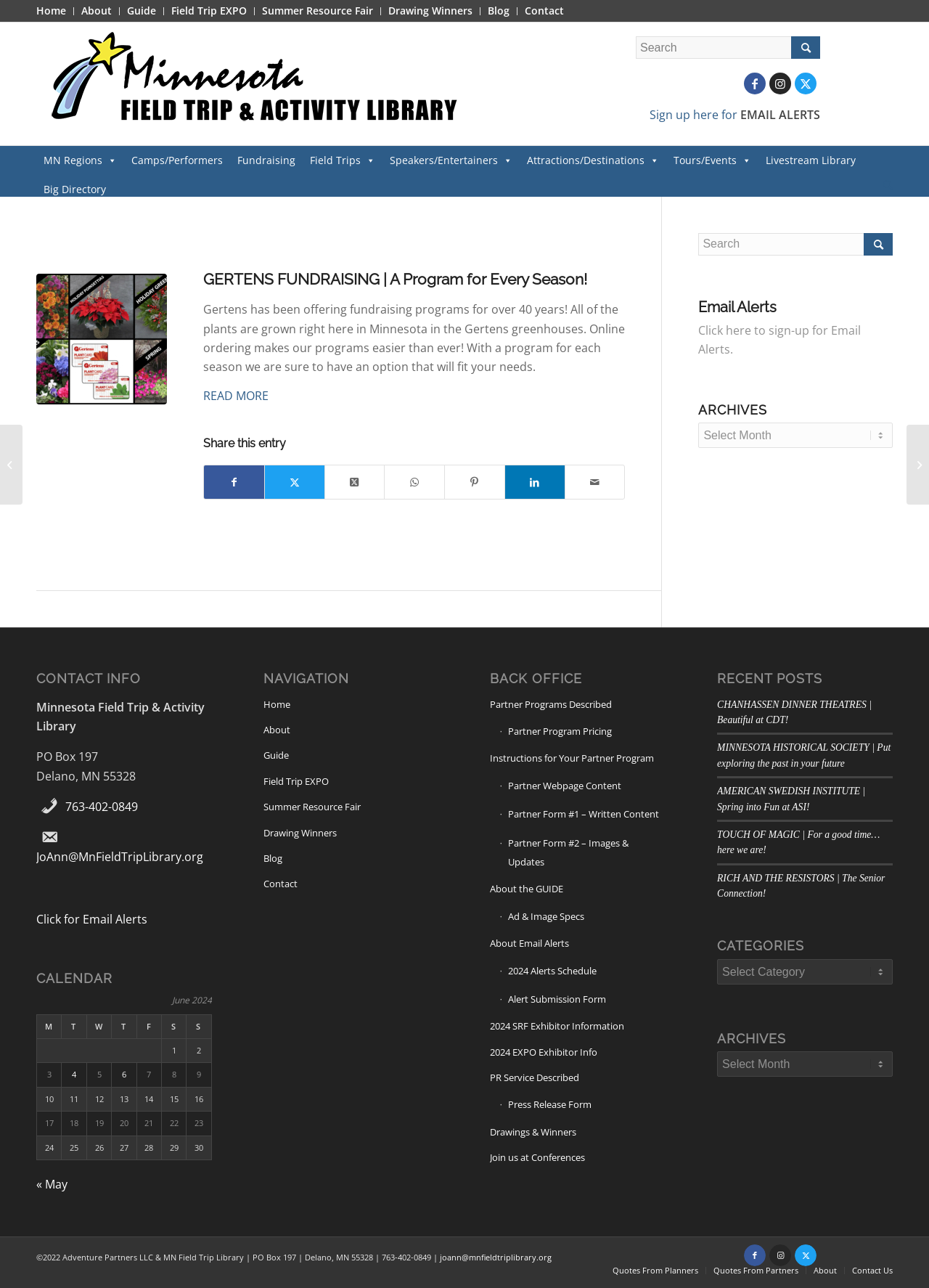Extract the top-level heading from the webpage and provide its text.

GERTENS FUNDRAISING | A Program for Every Season!